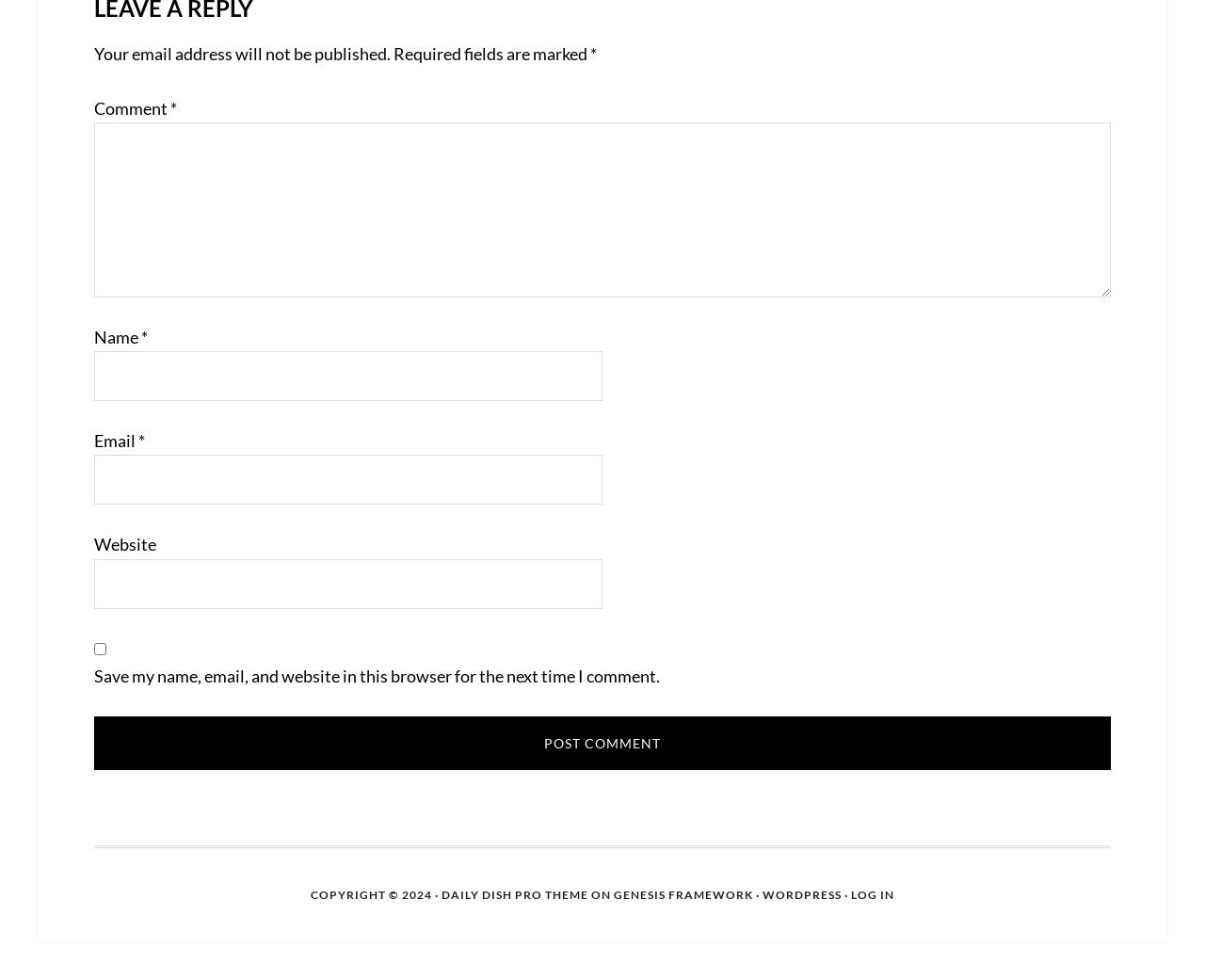What is the purpose of the checkbox?
Answer the question based on the image using a single word or a brief phrase.

Save comment info